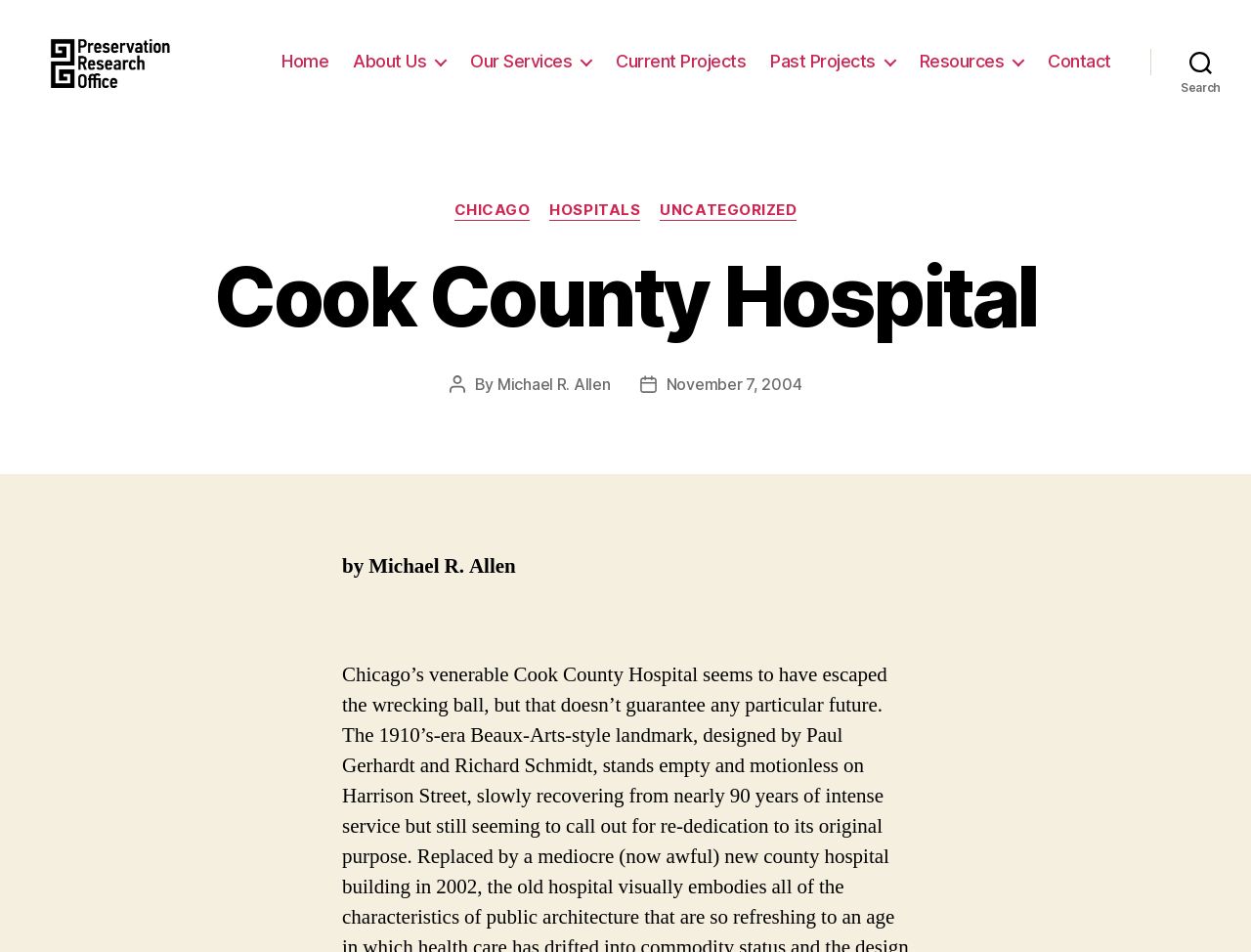Please identify the bounding box coordinates of the element I should click to complete this instruction: 'Leave a comment'. The coordinates should be given as four float numbers between 0 and 1, like this: [left, top, right, bottom].

None